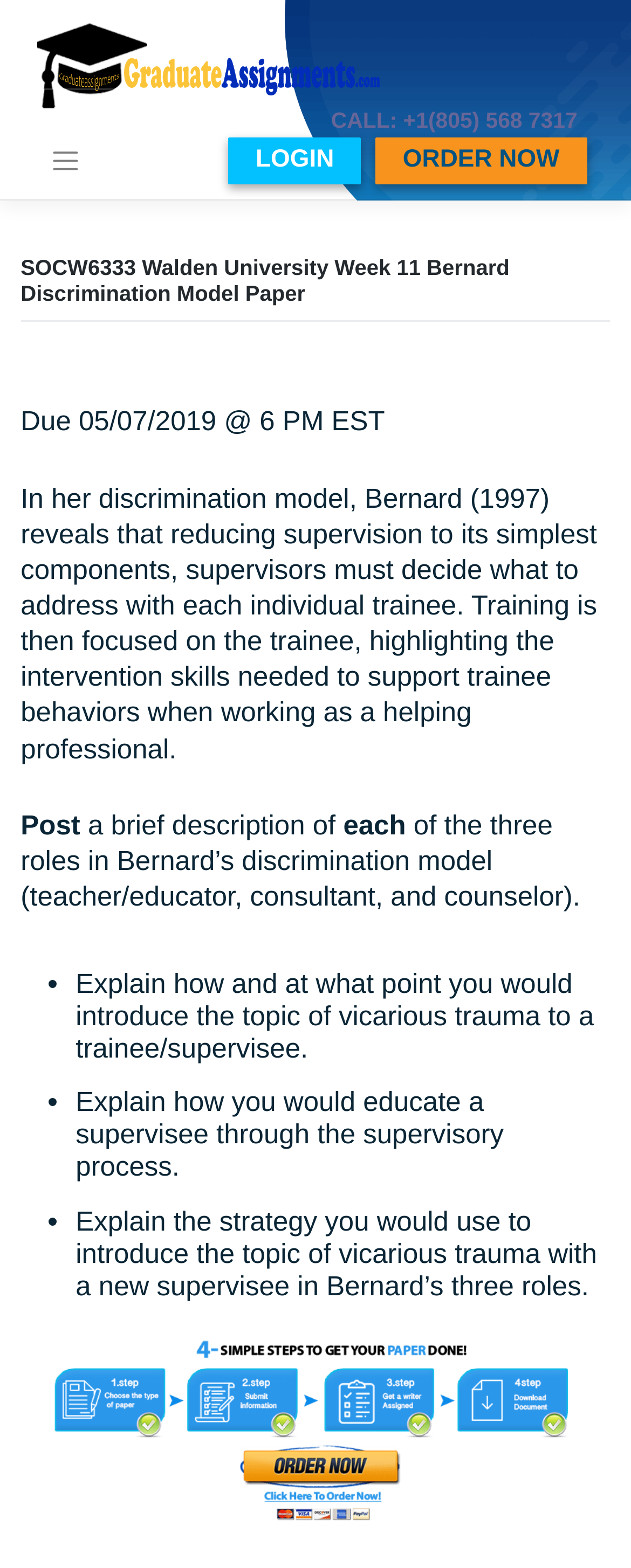Locate and extract the text of the main heading on the webpage.

SOCW6333 Walden University Week 11 Bernard Discrimination Model Paper